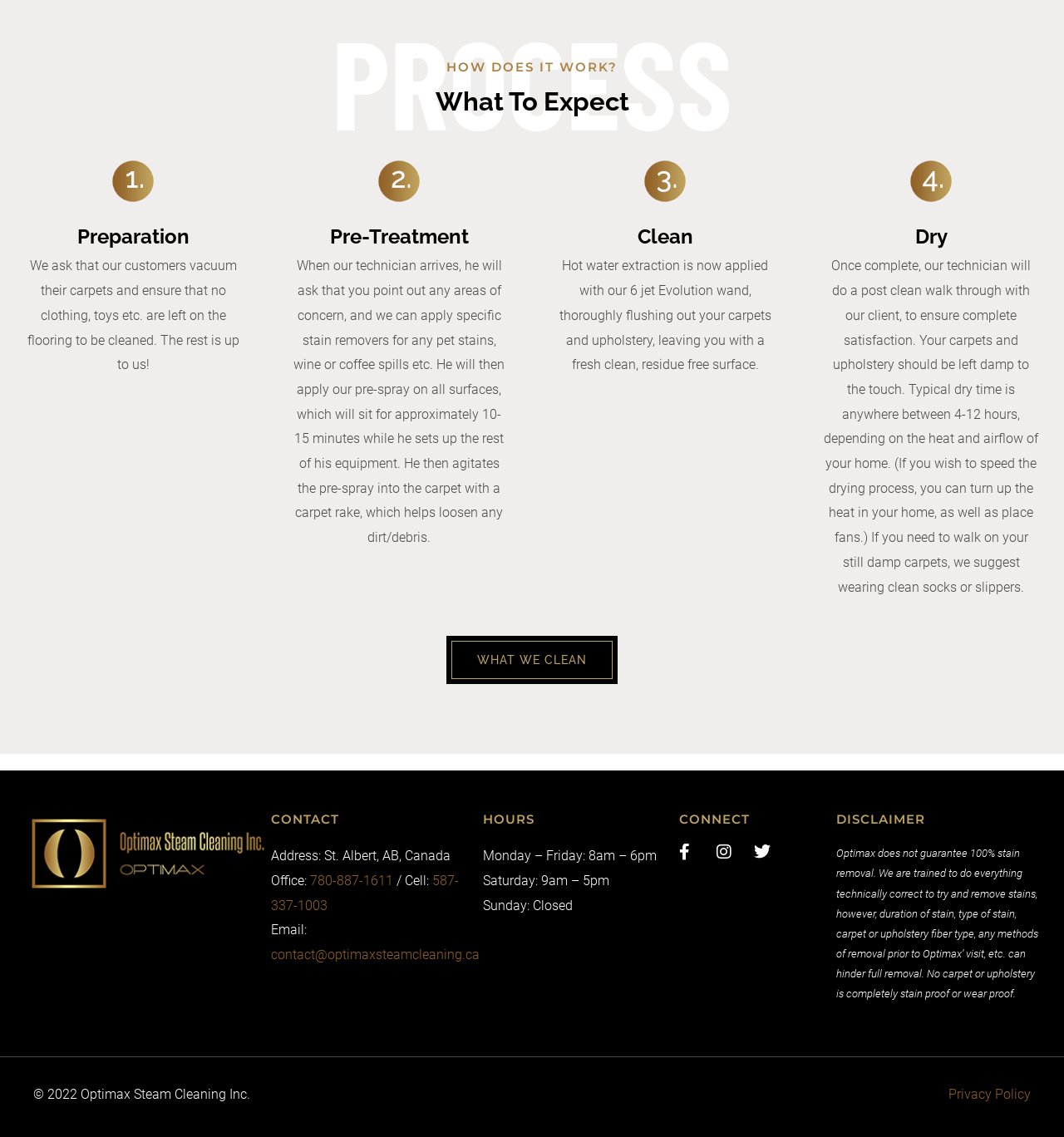Calculate the bounding box coordinates for the UI element based on the following description: "780-887-1611". Ensure the coordinates are four float numbers between 0 and 1, i.e., [left, top, right, bottom].

[0.292, 0.768, 0.37, 0.781]